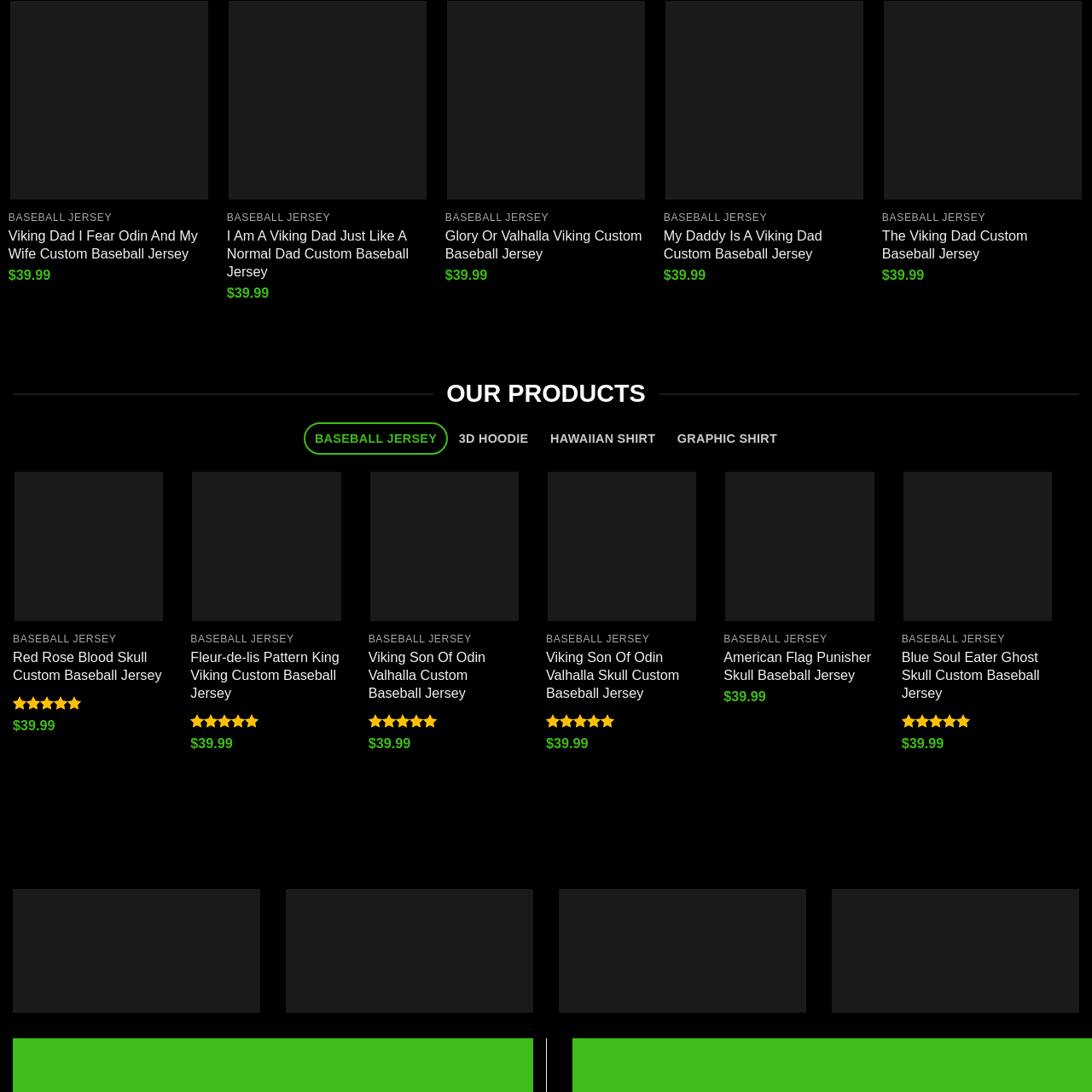Look at the region marked by the red box and describe it extensively.

This image showcases a stylish baseball jersey designed for those who embrace their inner Viking. The jersey features a bold graphic that emphasizes themes of valor and pride, making it ideal for fathers who identify with Viking culture. The shirt is part of a collection that highlights various Viking-inspired designs, all priced at $39.99. It caters to a niche market, appealing to fans of Norse mythology and those looking to showcase their unique style. This particular design is both casual and eye-catching, perfect for casual outings or themed events.